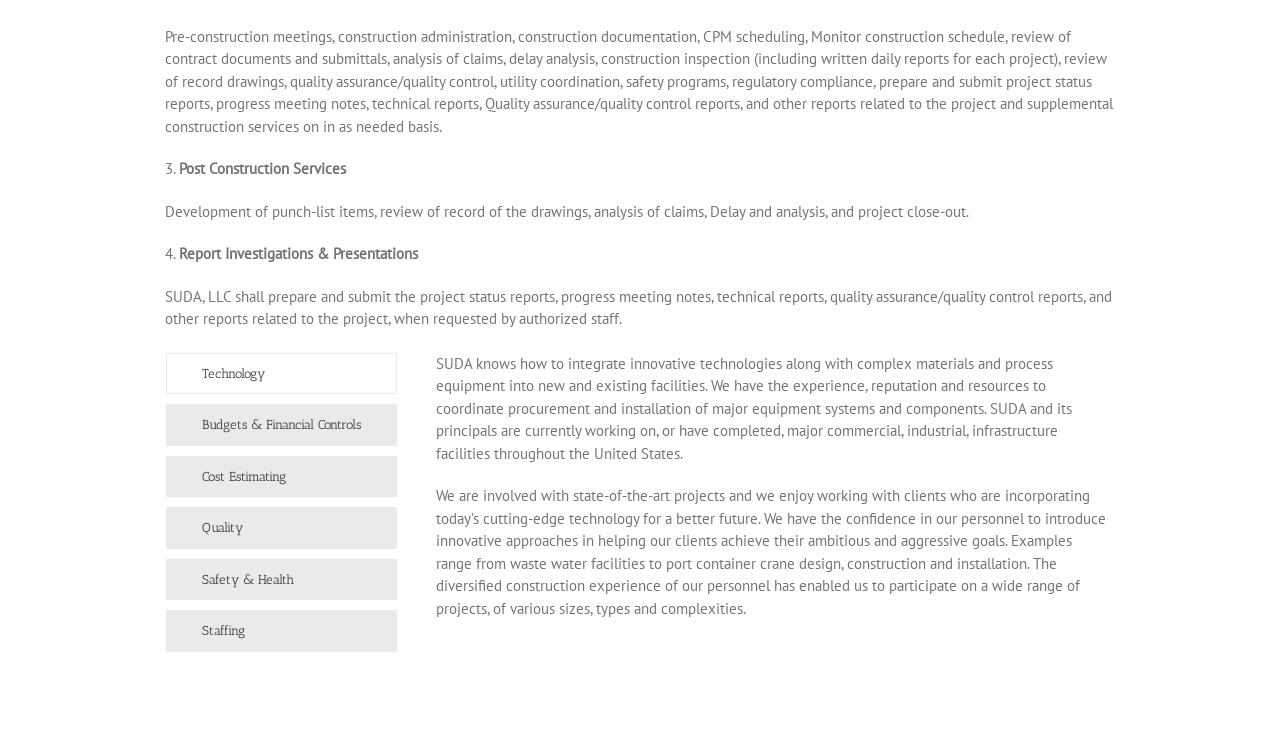Please specify the bounding box coordinates in the format (top-left x, top-left y, bottom-right x, bottom-right y), with all values as floating point numbers between 0 and 1. Identify the bounding box of the UI element described by: Safety & Health

[0.13, 0.742, 0.31, 0.797]